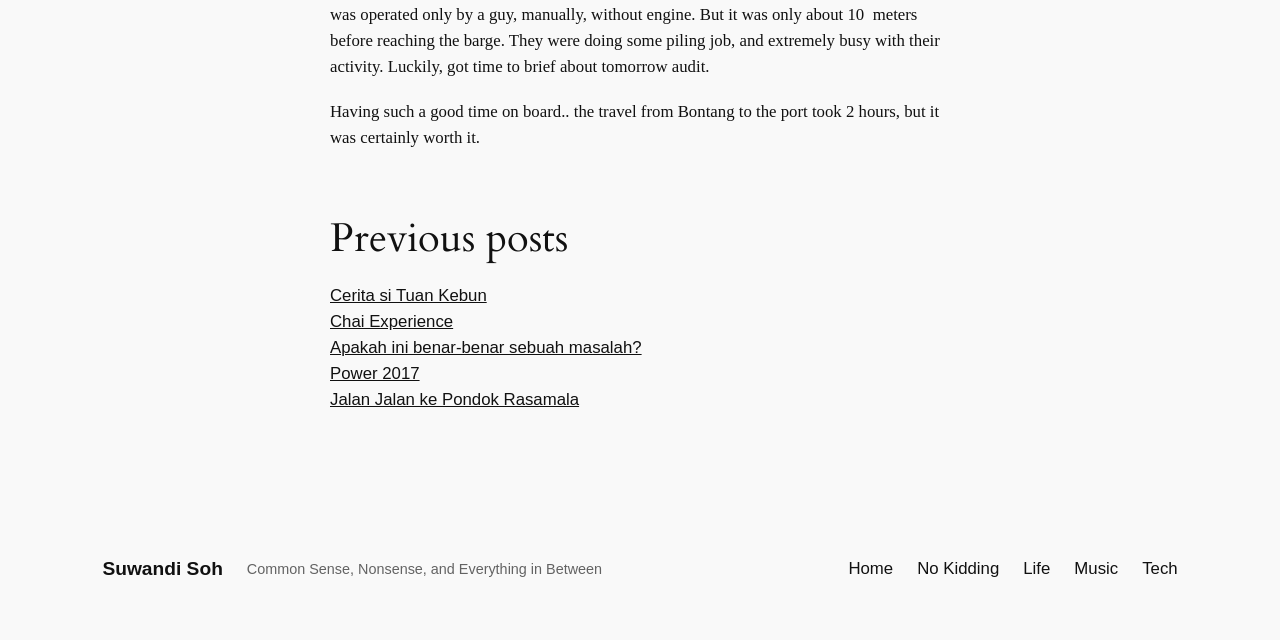Bounding box coordinates are specified in the format (top-left x, top-left y, bottom-right x, bottom-right y). All values are floating point numbers bounded between 0 and 1. Please provide the bounding box coordinate of the region this sentence describes: Like

None